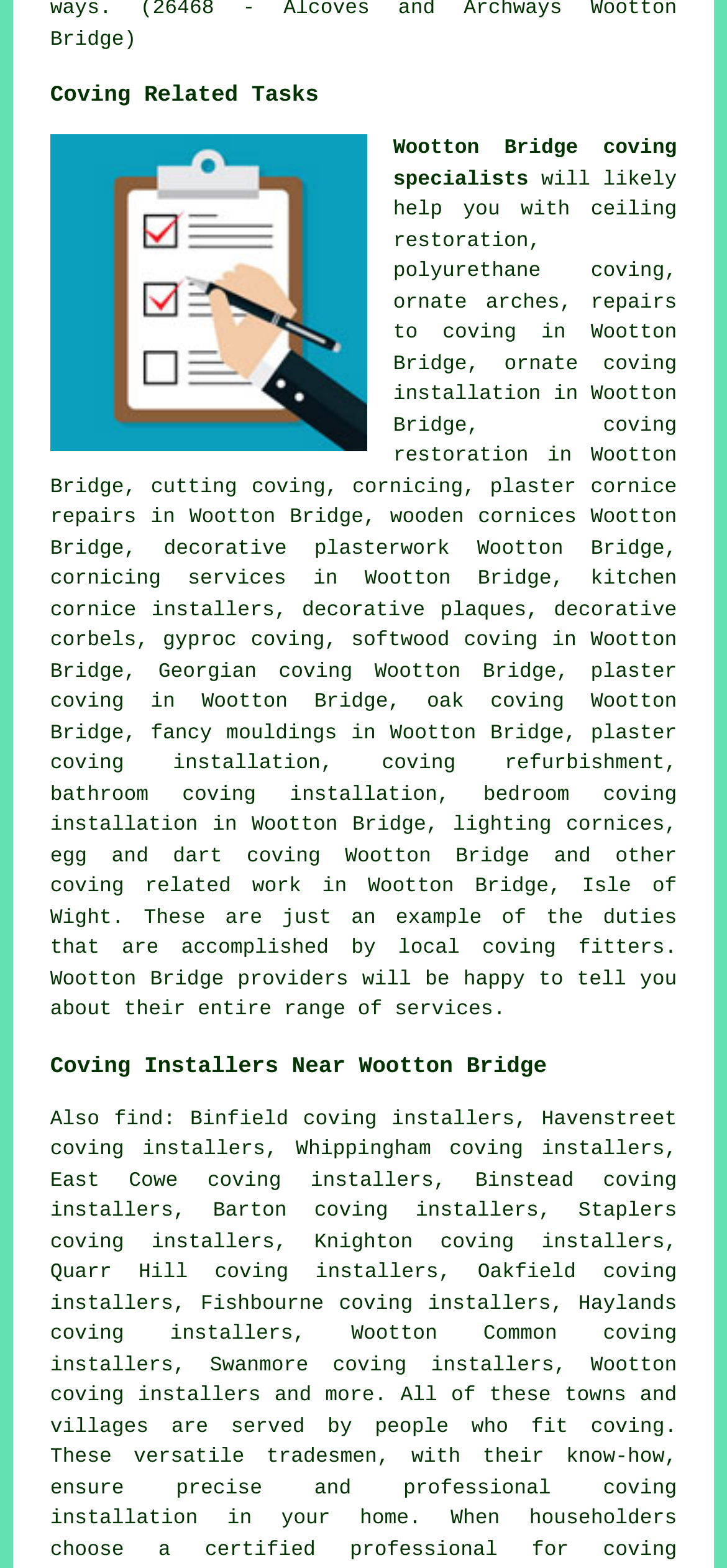Identify the bounding box coordinates for the region of the element that should be clicked to carry out the instruction: "visit plaster cornice repairs page". The bounding box coordinates should be four float numbers between 0 and 1, i.e., [left, top, right, bottom].

[0.069, 0.304, 0.931, 0.338]